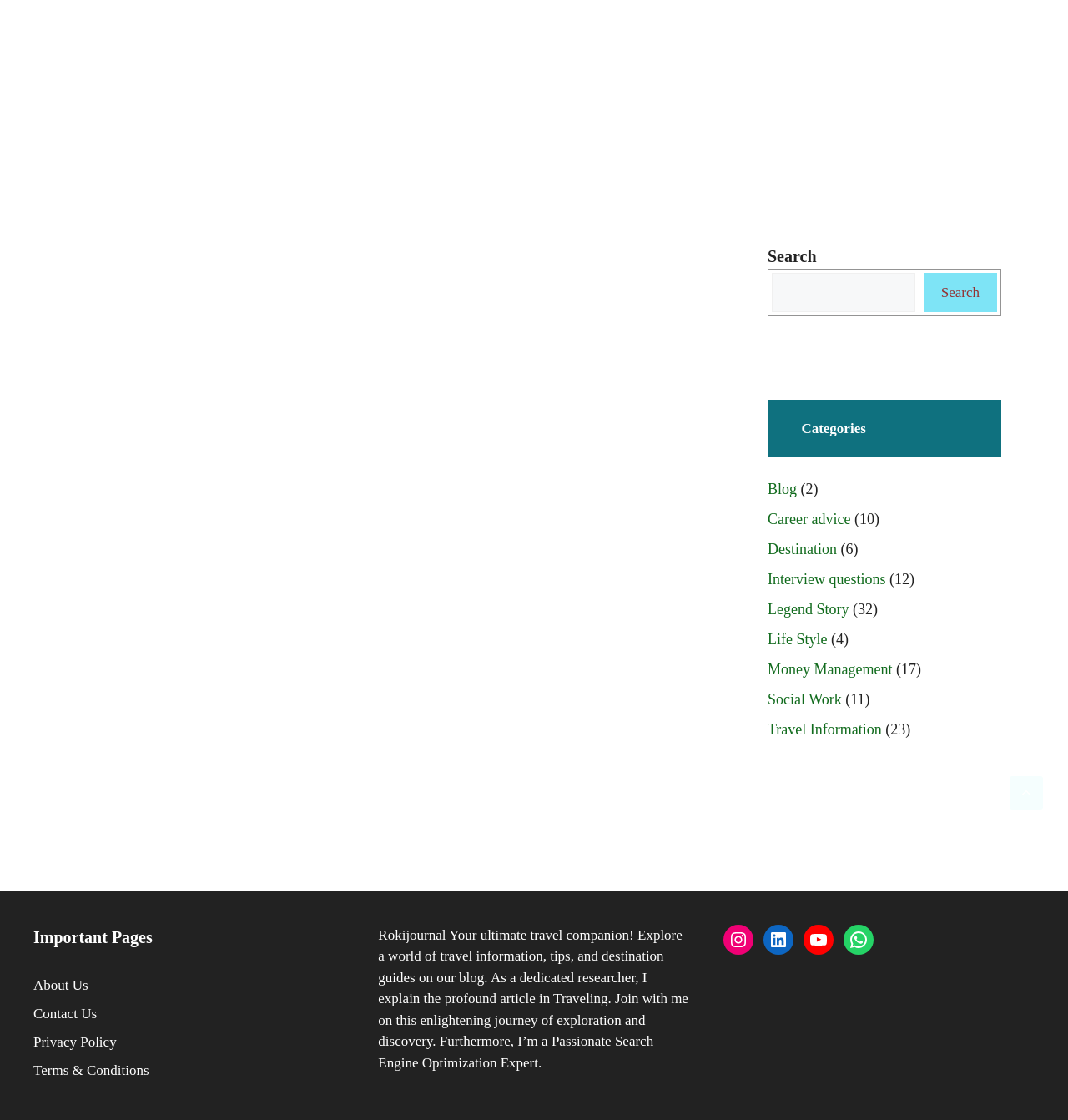What is the name of the author?
Your answer should be a single word or phrase derived from the screenshot.

Not specified